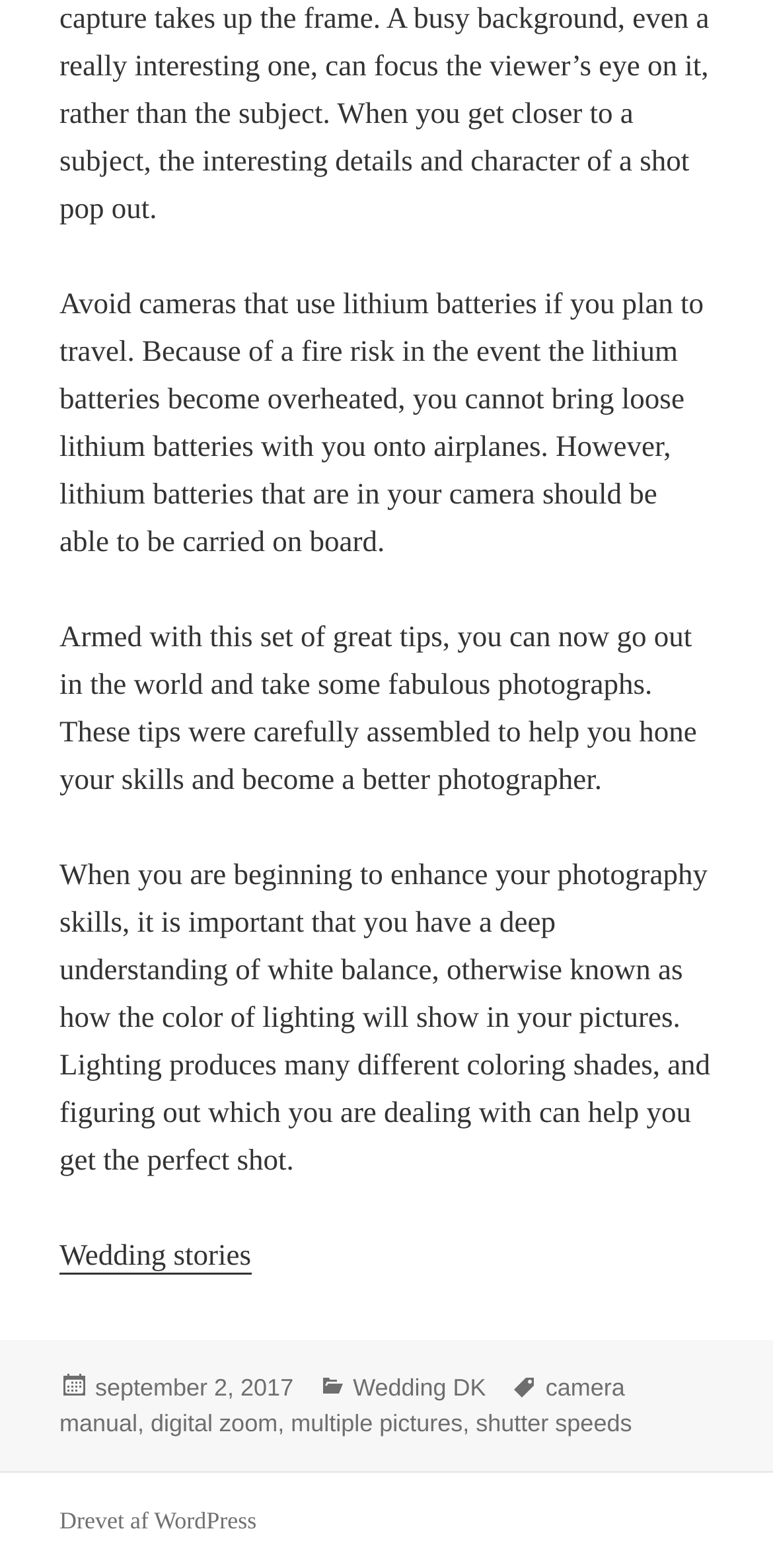What is the topic of the first paragraph?
Based on the content of the image, thoroughly explain and answer the question.

The first paragraph mentions avoiding cameras with lithium batteries when traveling, which implies that the topic is related to traveling with cameras.